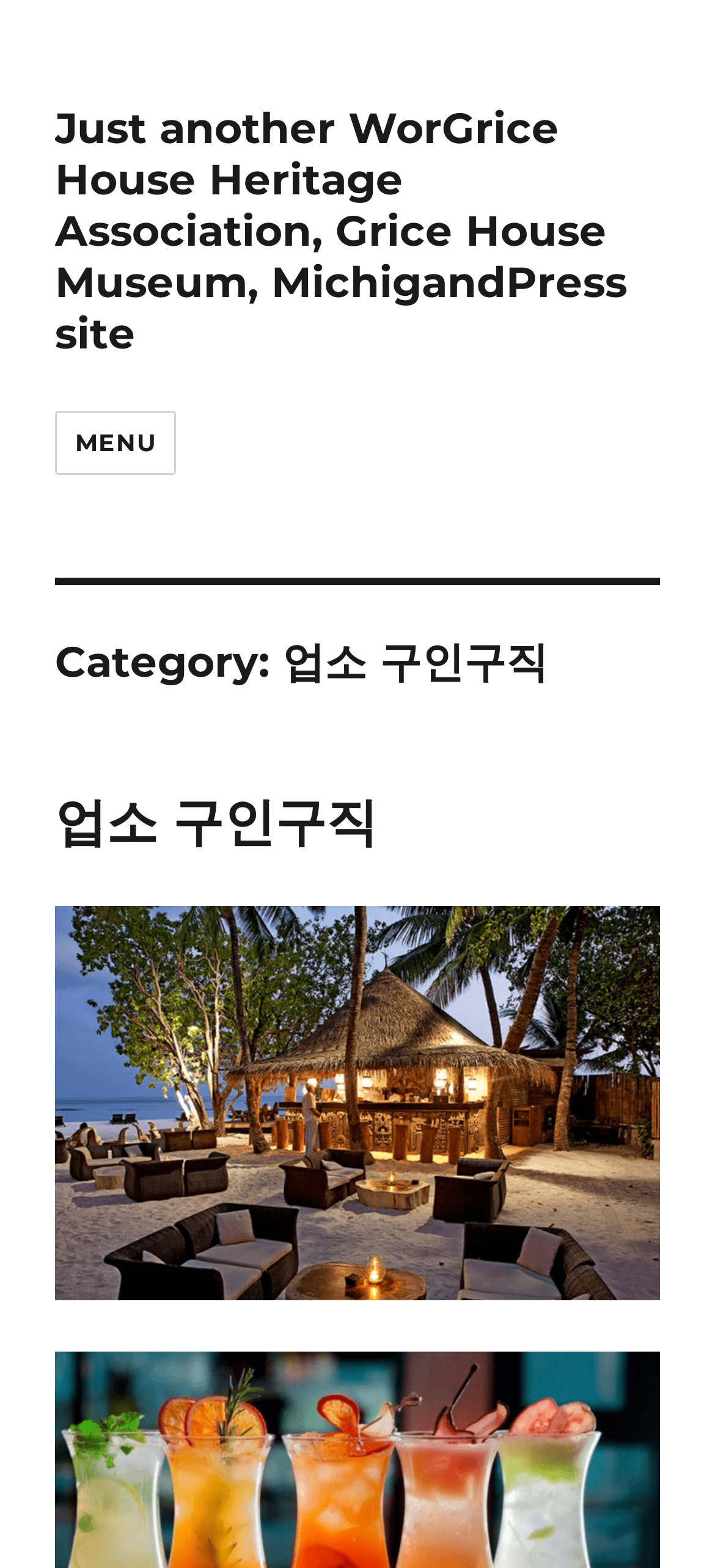Given the description 업소 구인구직, predict the bounding box coordinates of the UI element. Ensure the coordinates are in the format (top-left x, top-left y, bottom-right x, bottom-right y) and all values are between 0 and 1.

[0.077, 0.504, 0.528, 0.544]